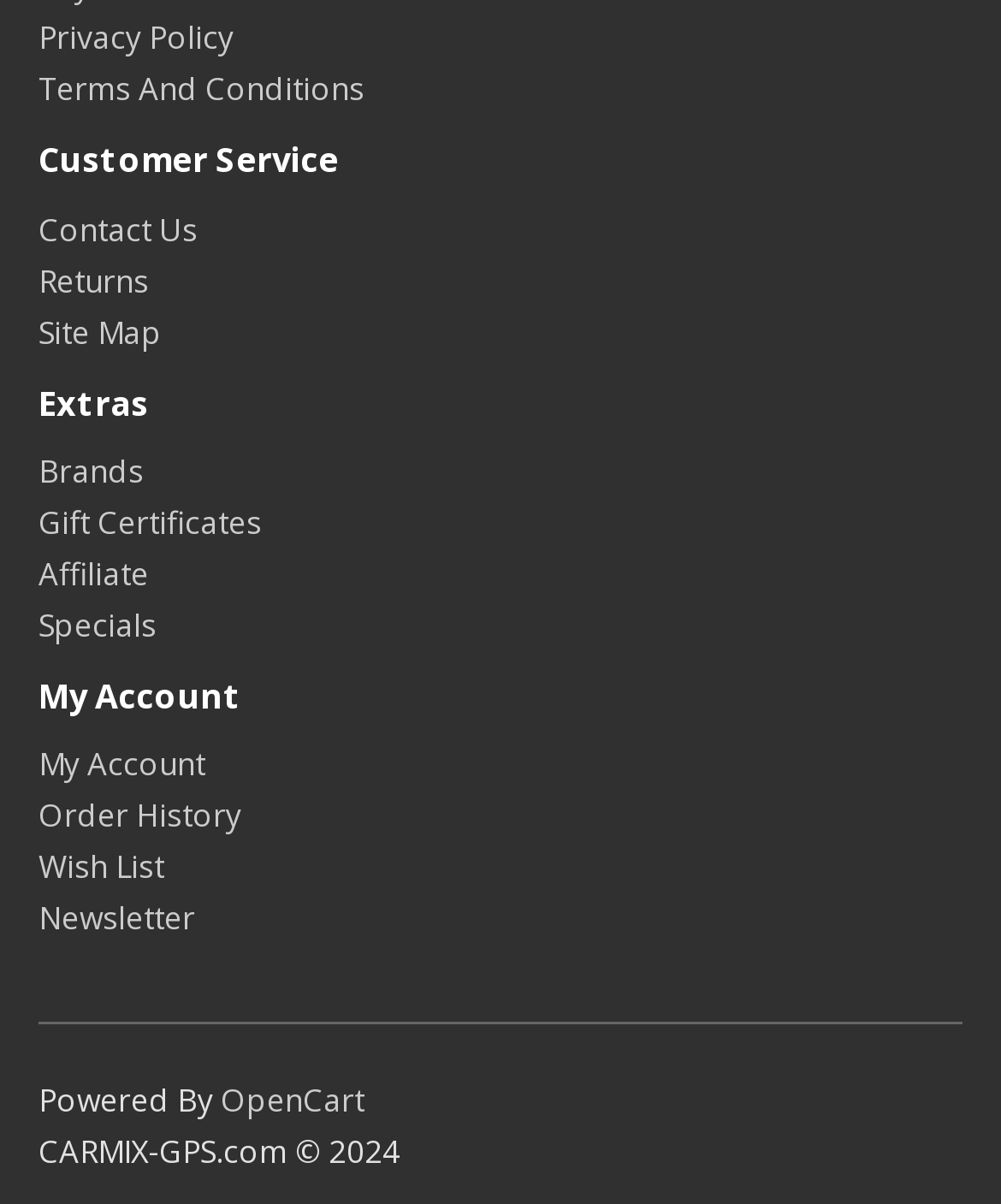Ascertain the bounding box coordinates for the UI element detailed here: "Privacy Policy". The coordinates should be provided as [left, top, right, bottom] with each value being a float between 0 and 1.

[0.038, 0.014, 0.233, 0.05]